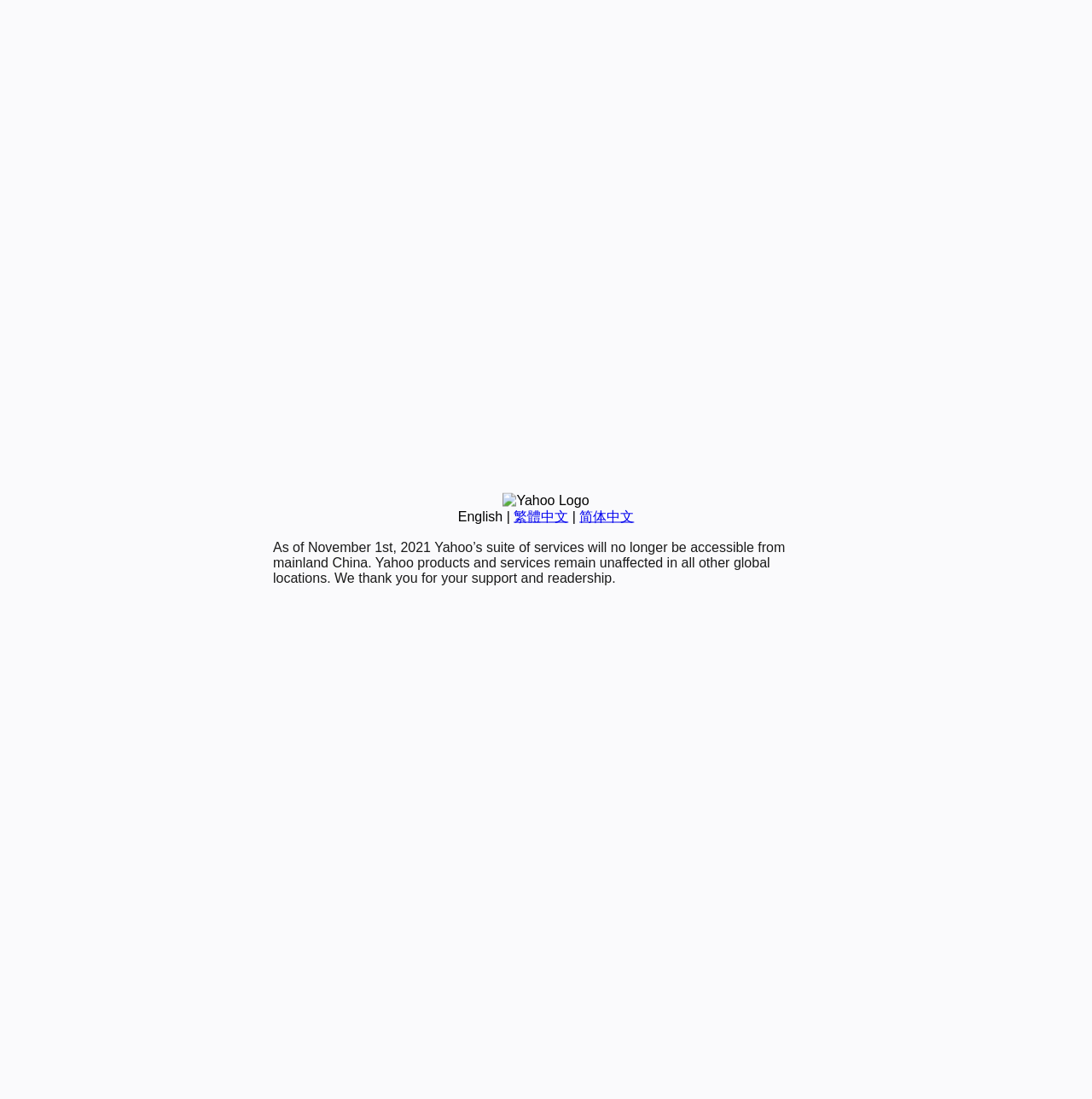Bounding box coordinates are specified in the format (top-left x, top-left y, bottom-right x, bottom-right y). All values are floating point numbers bounded between 0 and 1. Please provide the bounding box coordinate of the region this sentence describes: 简体中文

[0.531, 0.463, 0.581, 0.476]